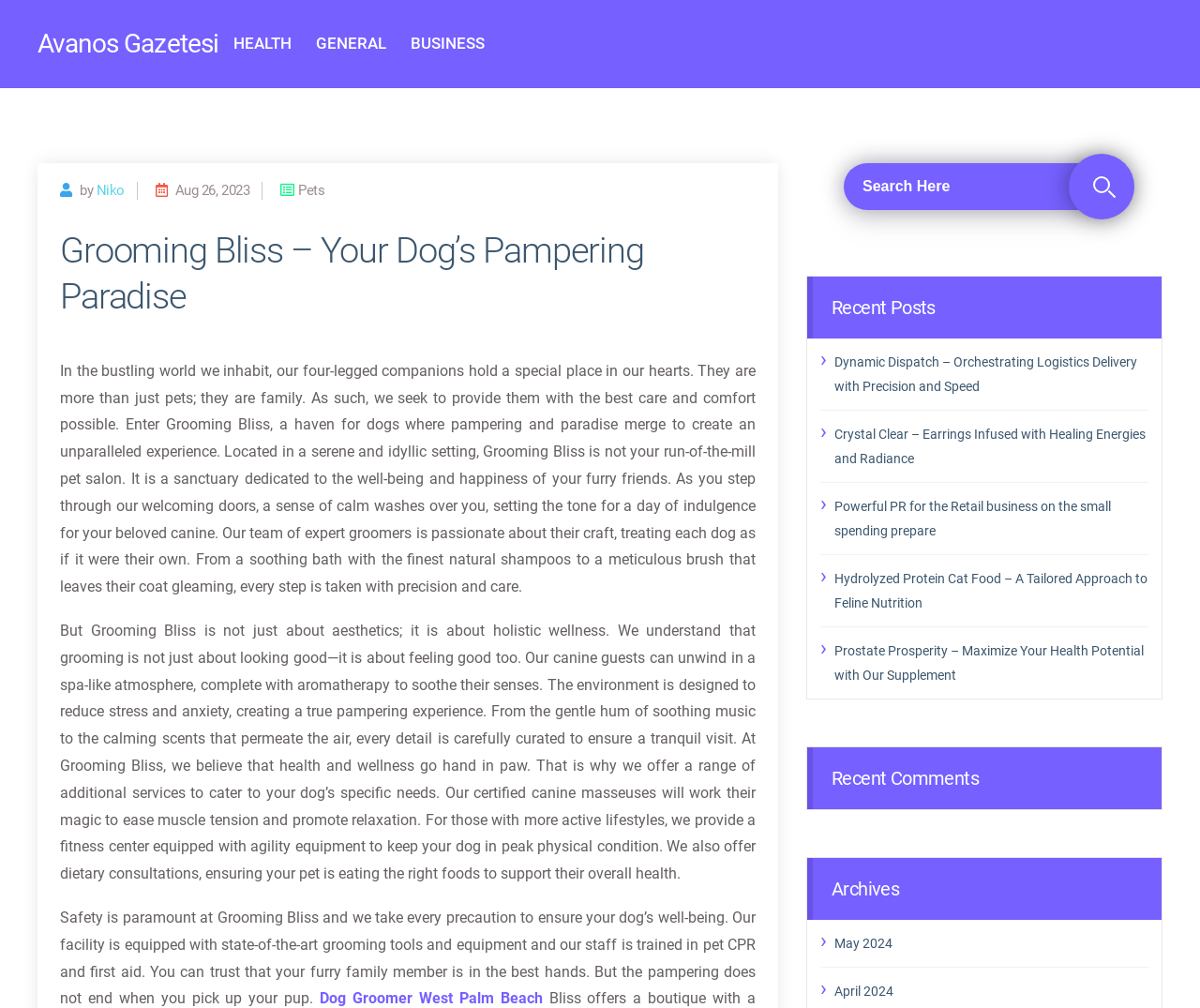Using the provided description name="s" placeholder="Search Here", find the bounding box coordinates for the UI element. Provide the coordinates in (top-left x, top-left y, bottom-right x, bottom-right y) format, ensuring all values are between 0 and 1.

[0.703, 0.161, 0.938, 0.208]